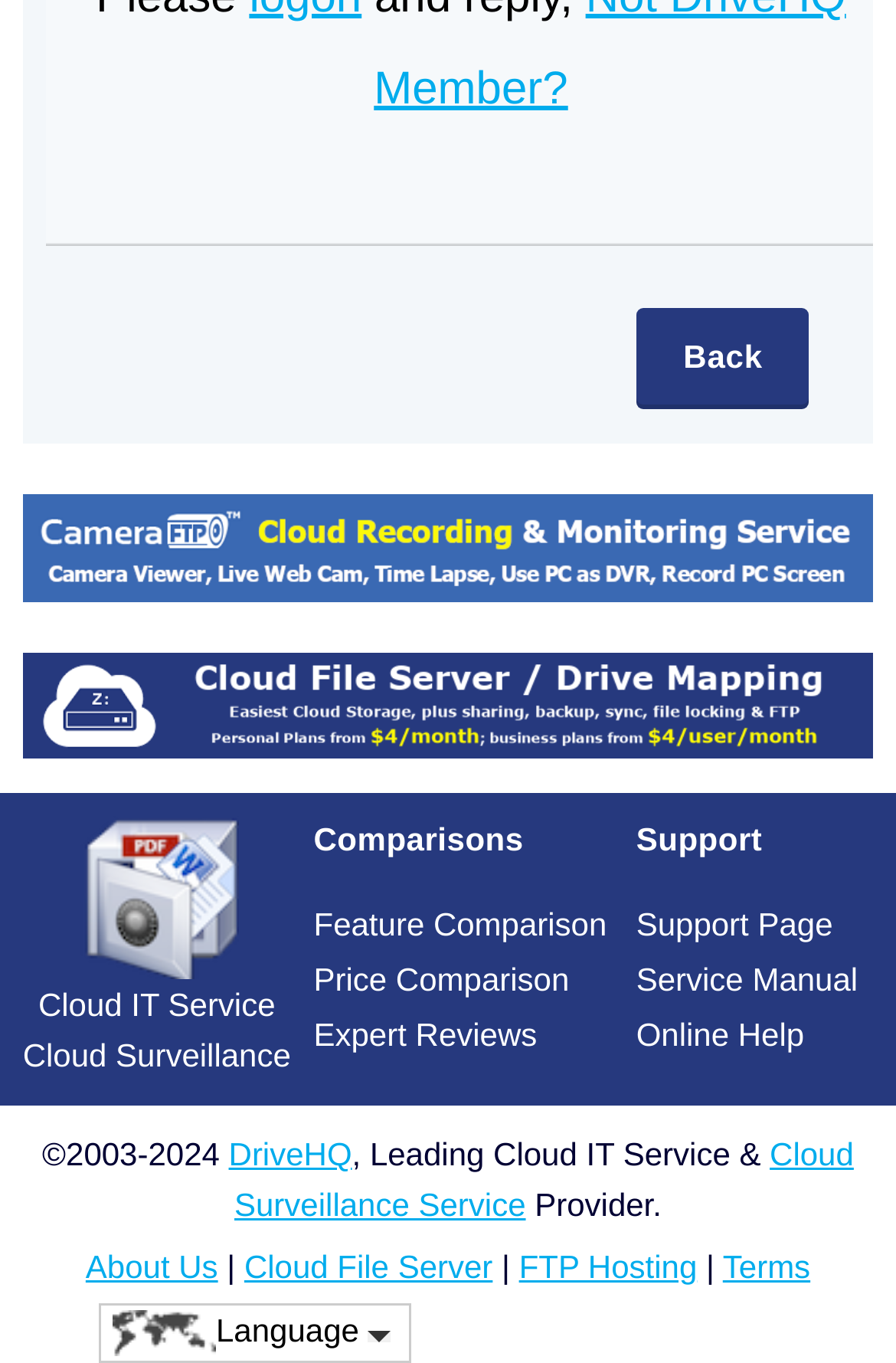What type of comparison is available on the website?
Answer the question with a thorough and detailed explanation.

Under the 'Comparisons' heading, there are links to 'Feature Comparison' and 'Price Comparison', indicating that the website provides these types of comparisons.